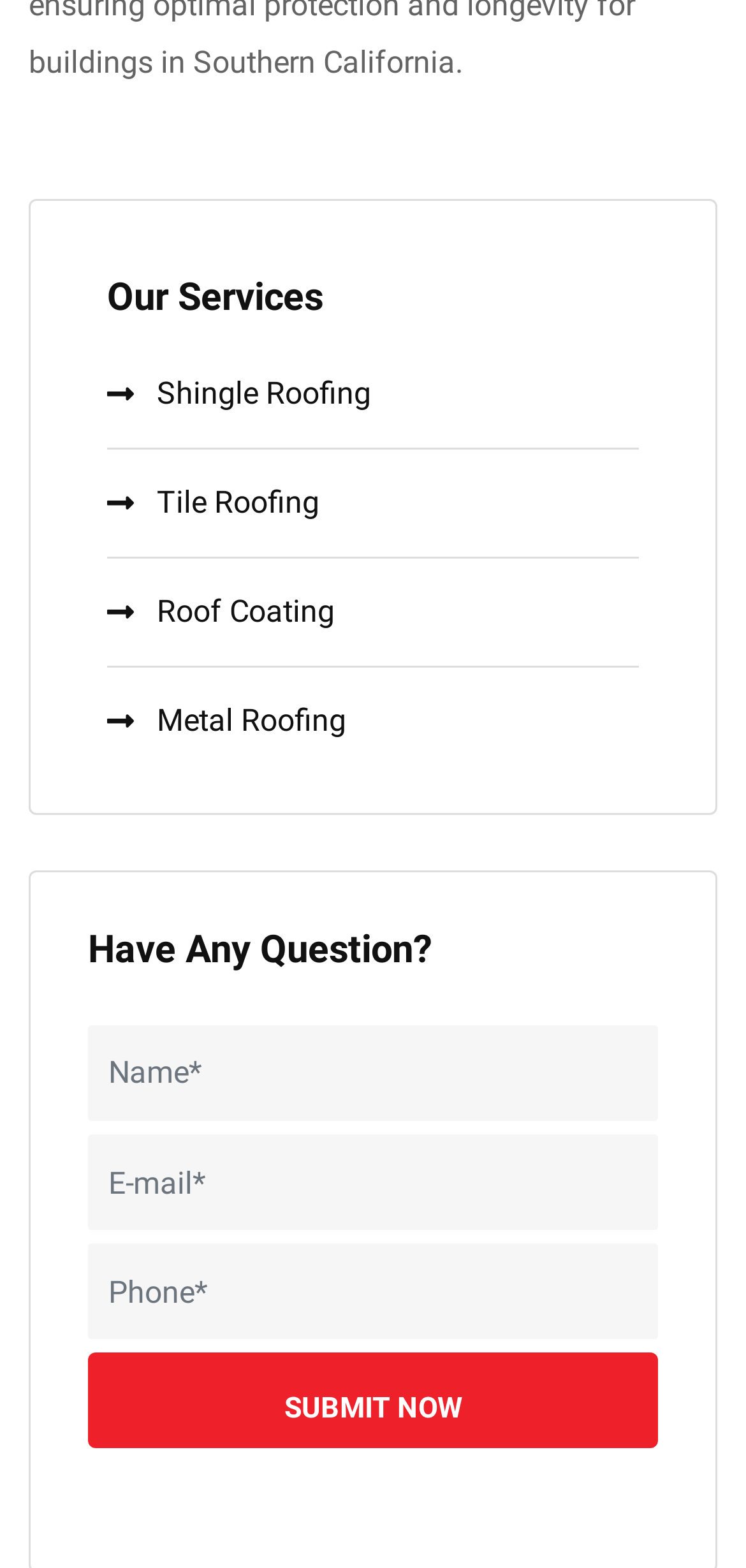Indicate the bounding box coordinates of the element that needs to be clicked to satisfy the following instruction: "Fill in the Name field". The coordinates should be four float numbers between 0 and 1, i.e., [left, top, right, bottom].

[0.118, 0.654, 0.882, 0.715]